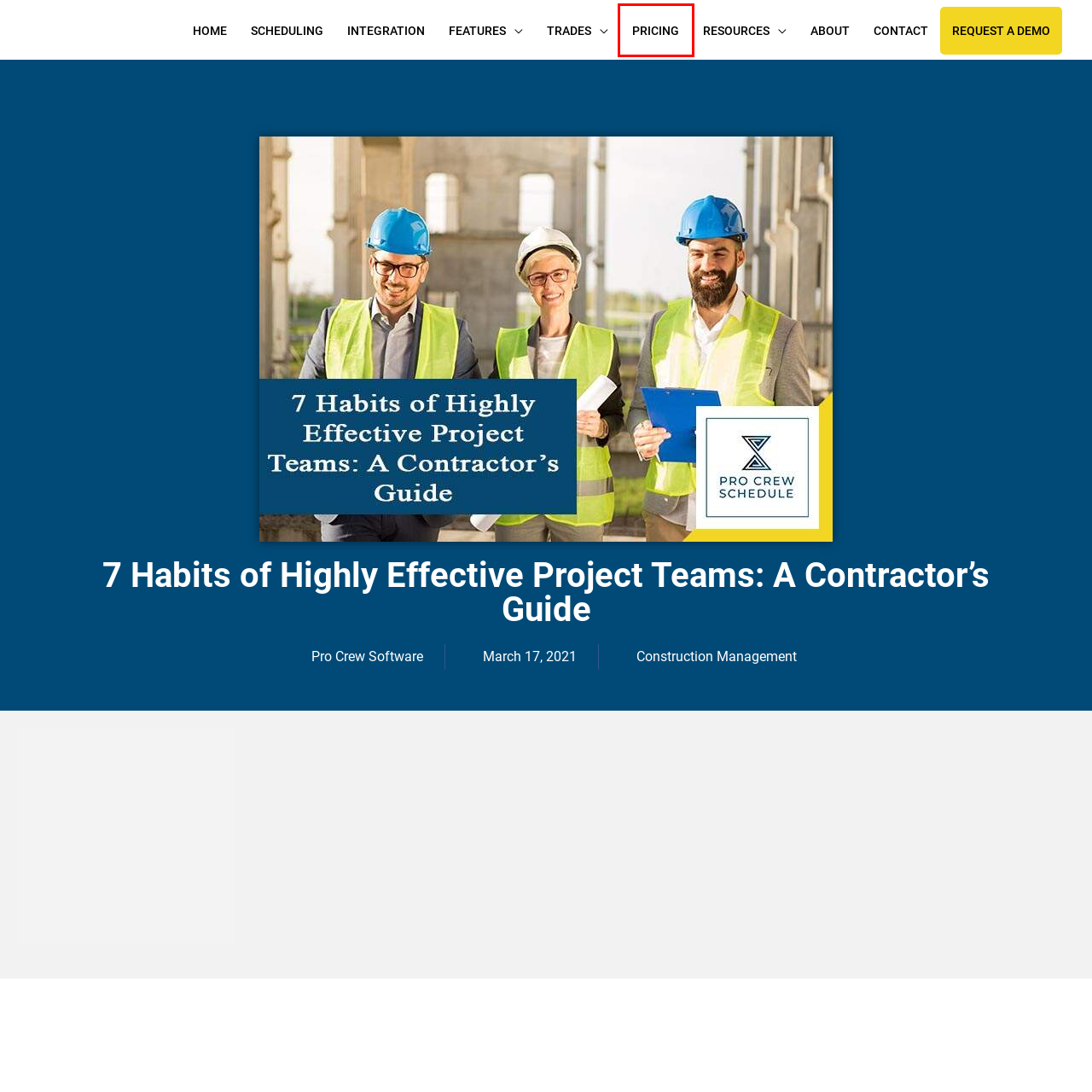Examine the screenshot of a webpage with a red rectangle bounding box. Select the most accurate webpage description that matches the new webpage after clicking the element within the bounding box. Here are the candidates:
A. Request a Demo | PRO CREW SCHEDULE
B. March 17, 2021 | PRO CREW SCHEDULE
C. Cloud-based Scheduling Software | PRO CREW SCHEDULE
D. Construction Management Archives | PRO CREW SCHEDULE
E. Pro Crew Schedule | All-in-one Construction Scheduling Software
F. Integration | PRO CREW SCHEDULE
G. For inquiries and support | Contact Us at PRO CREW SCHEDULE
H. Sign up for a 30 Day Trial today | PRO CREW SCHEDULE

H